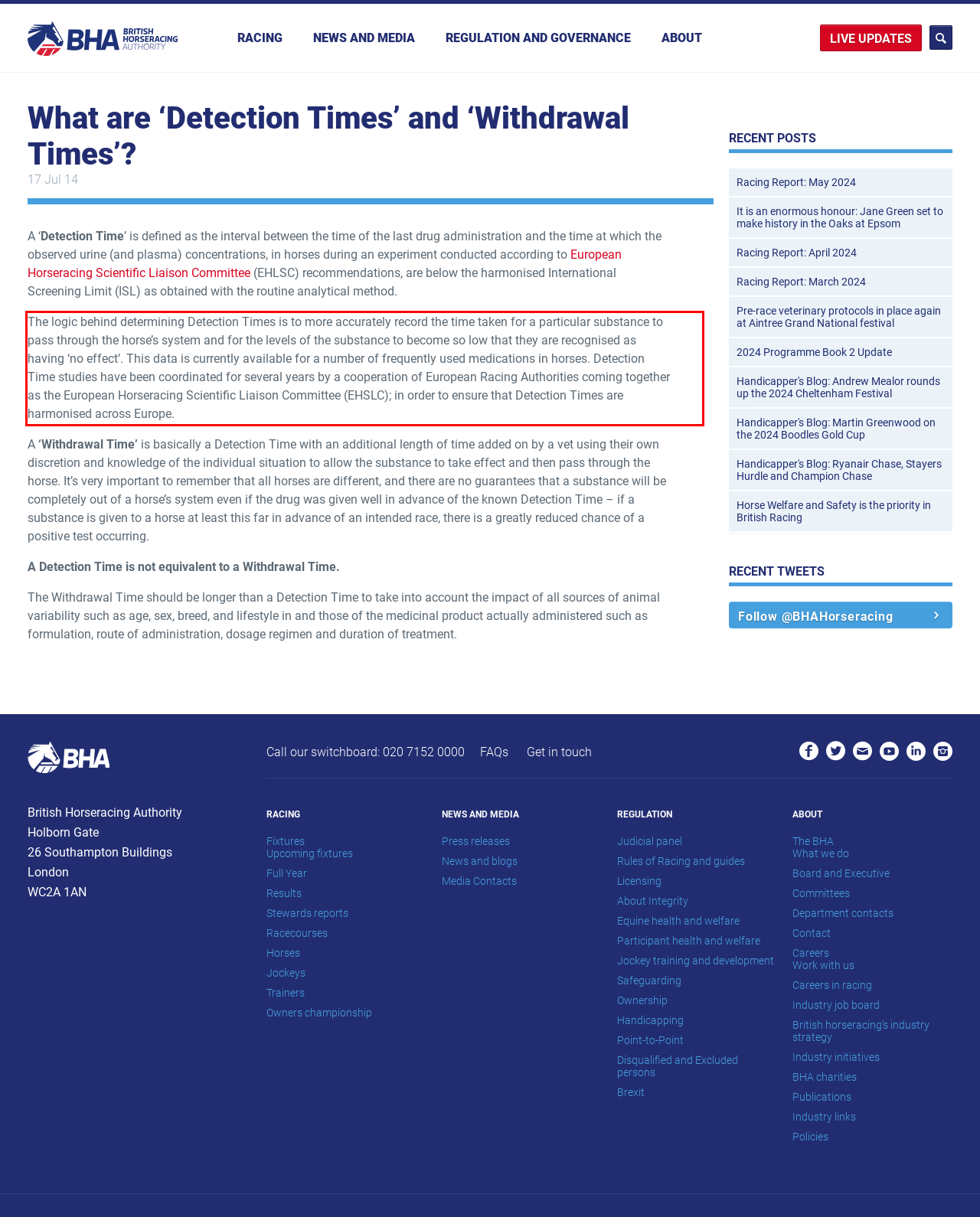You have a screenshot with a red rectangle around a UI element. Recognize and extract the text within this red bounding box using OCR.

The logic behind determining Detection Times is to more accurately record the time taken for a particular substance to pass through the horse’s system and for the levels of the substance to become so low that they are recognised as having ‘no effect’. This data is currently available for a number of frequently used medications in horses. Detection Time studies have been coordinated for several years by a cooperation of European Racing Authorities coming together as the European Horseracing Scientific Liaison Committee (EHSLC); in order to ensure that Detection Times are harmonised across Europe.